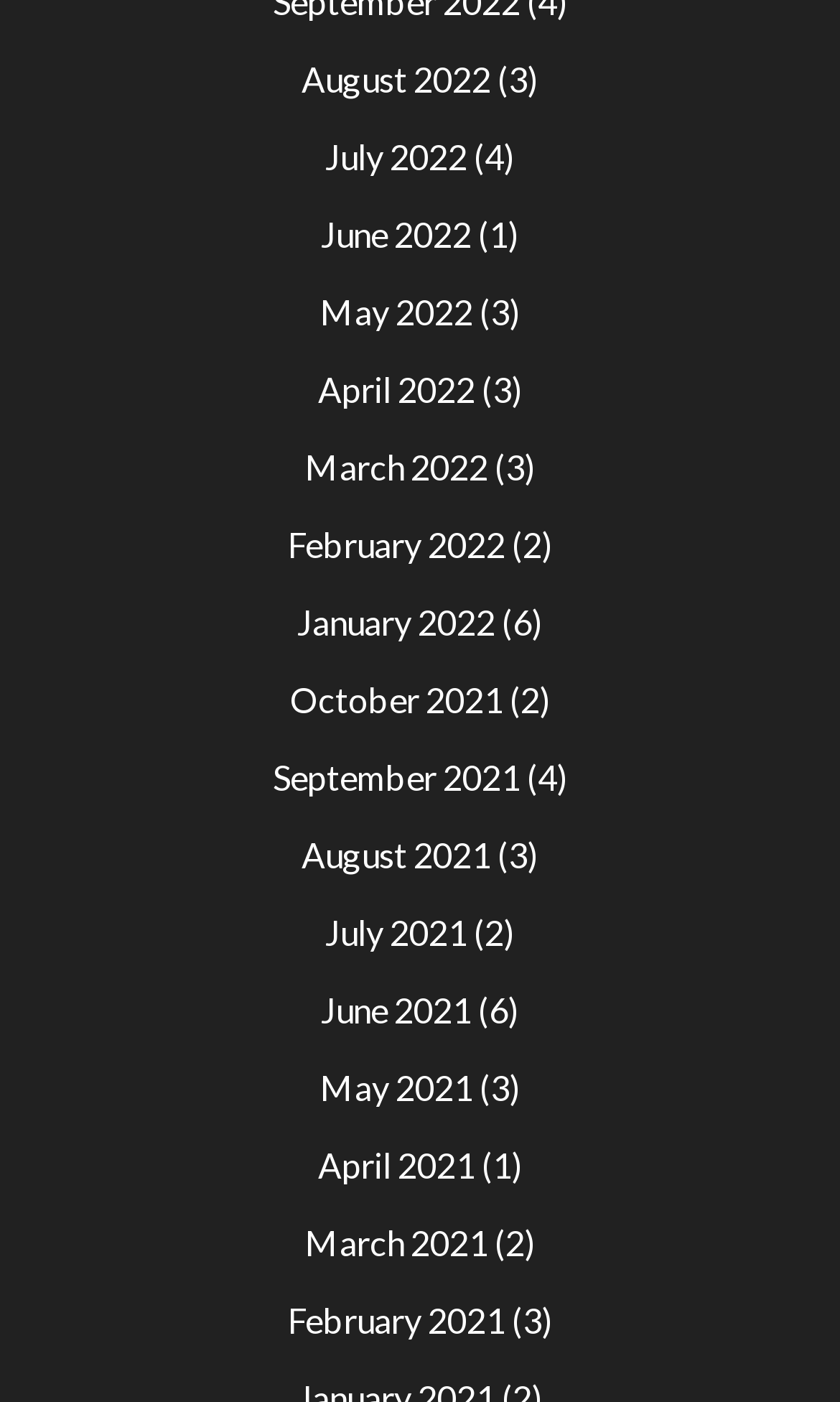Please find and report the bounding box coordinates of the element to click in order to perform the following action: "Check June 2022". The coordinates should be expressed as four float numbers between 0 and 1, in the format [left, top, right, bottom].

[0.382, 0.152, 0.562, 0.181]